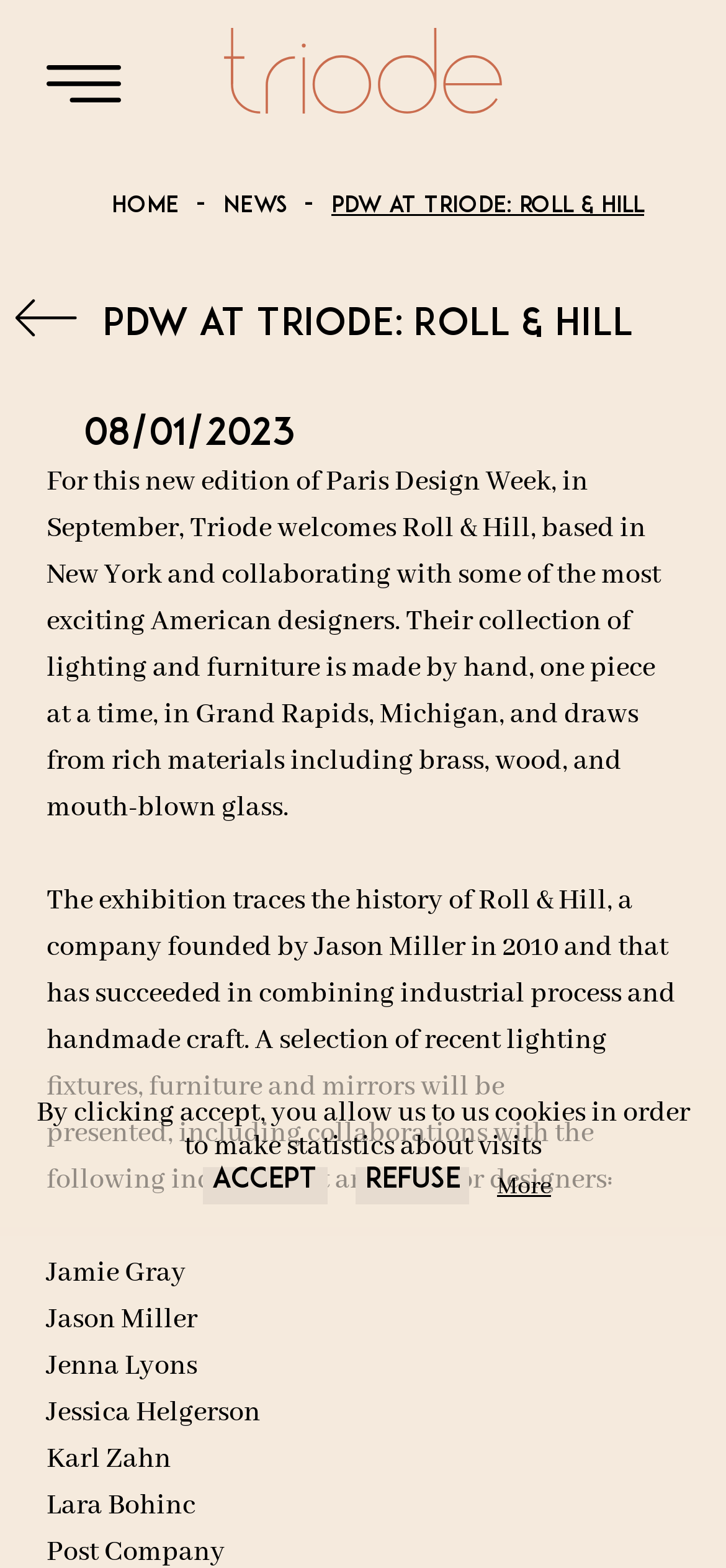What type of products does Roll & Hill make?
Please provide a comprehensive answer based on the information in the image.

I found the answer by reading the text that describes Roll & Hill's products, which mentions 'lighting and furniture'.